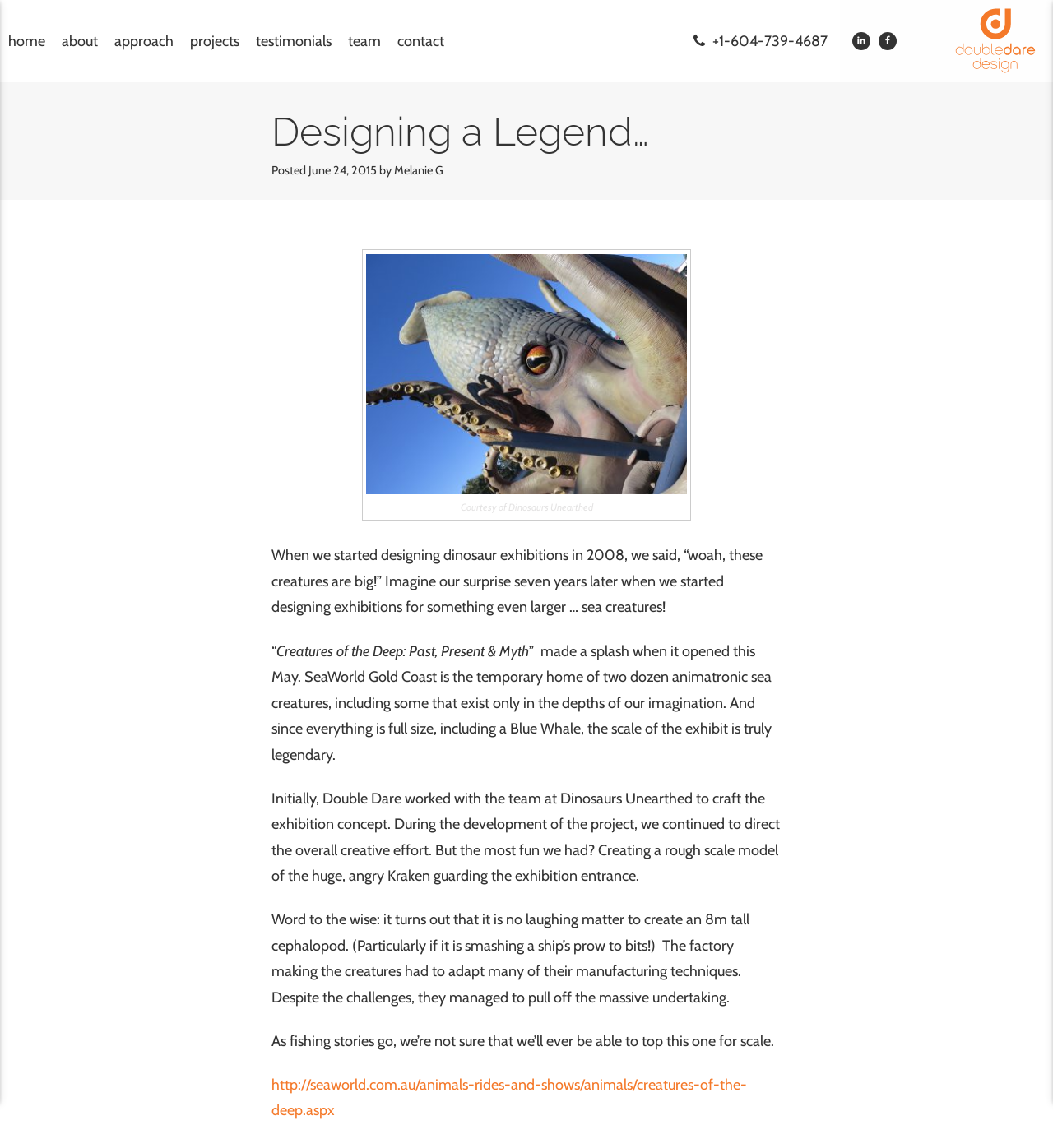What is the name of the exhibition? Using the information from the screenshot, answer with a single word or phrase.

Creatures of the Deep